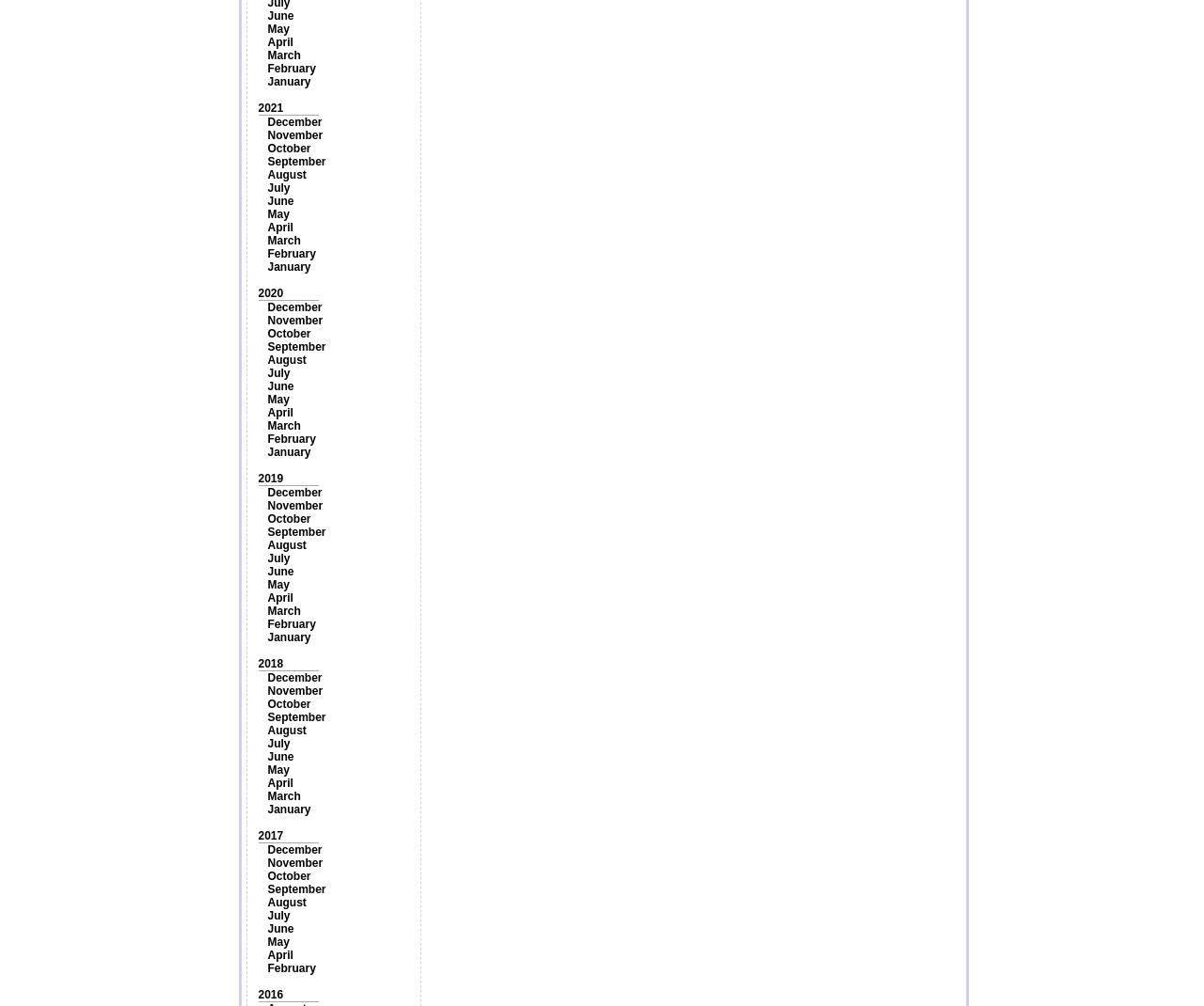Locate the bounding box of the UI element defined by this description: "November". The coordinates should be given as four float numbers between 0 and 1, formatted as [left, top, right, bottom].

[0.222, 0.496, 0.268, 0.509]